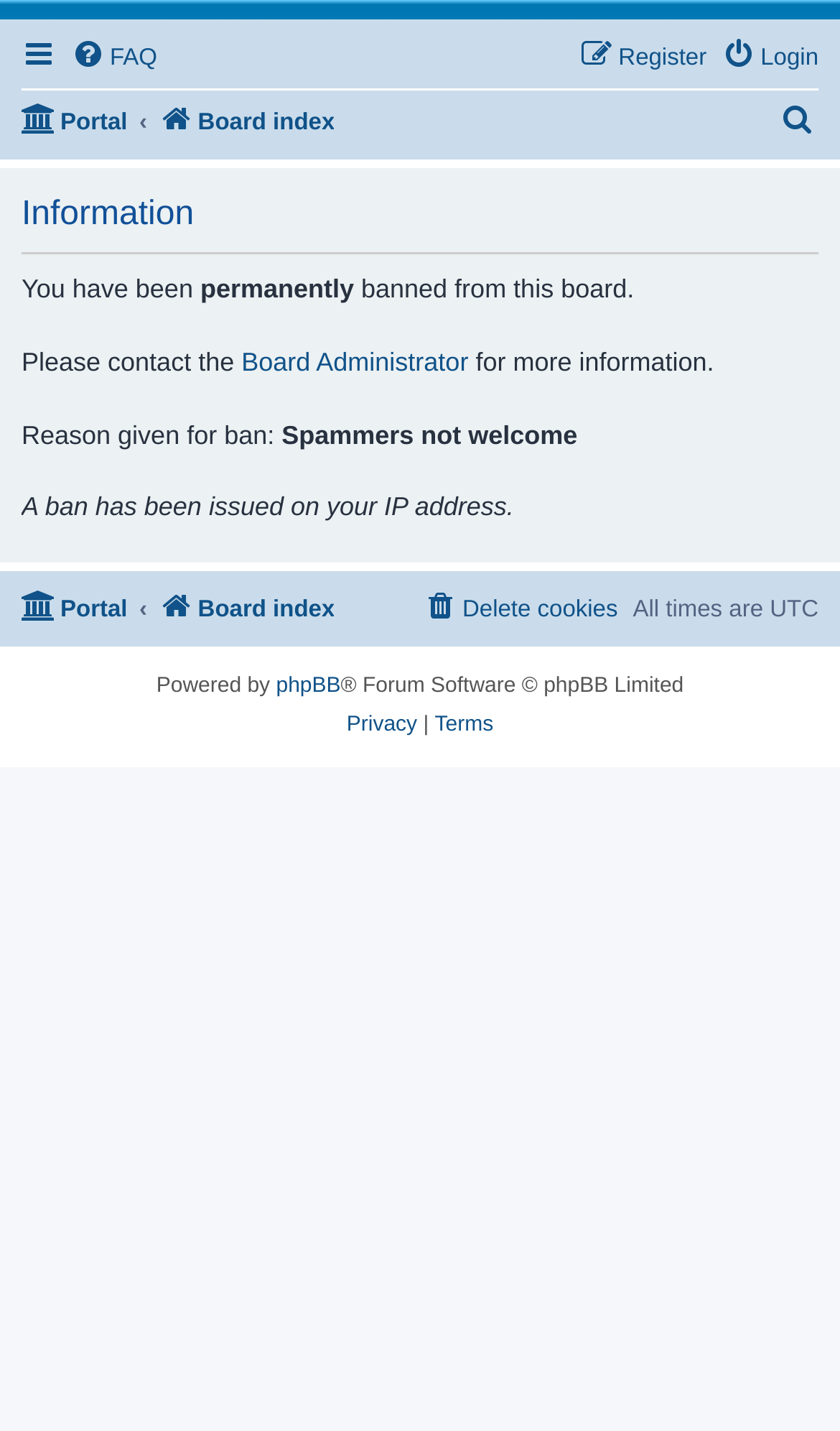What is the timezone used on the forum?
Refer to the screenshot and answer in one word or phrase.

UTC